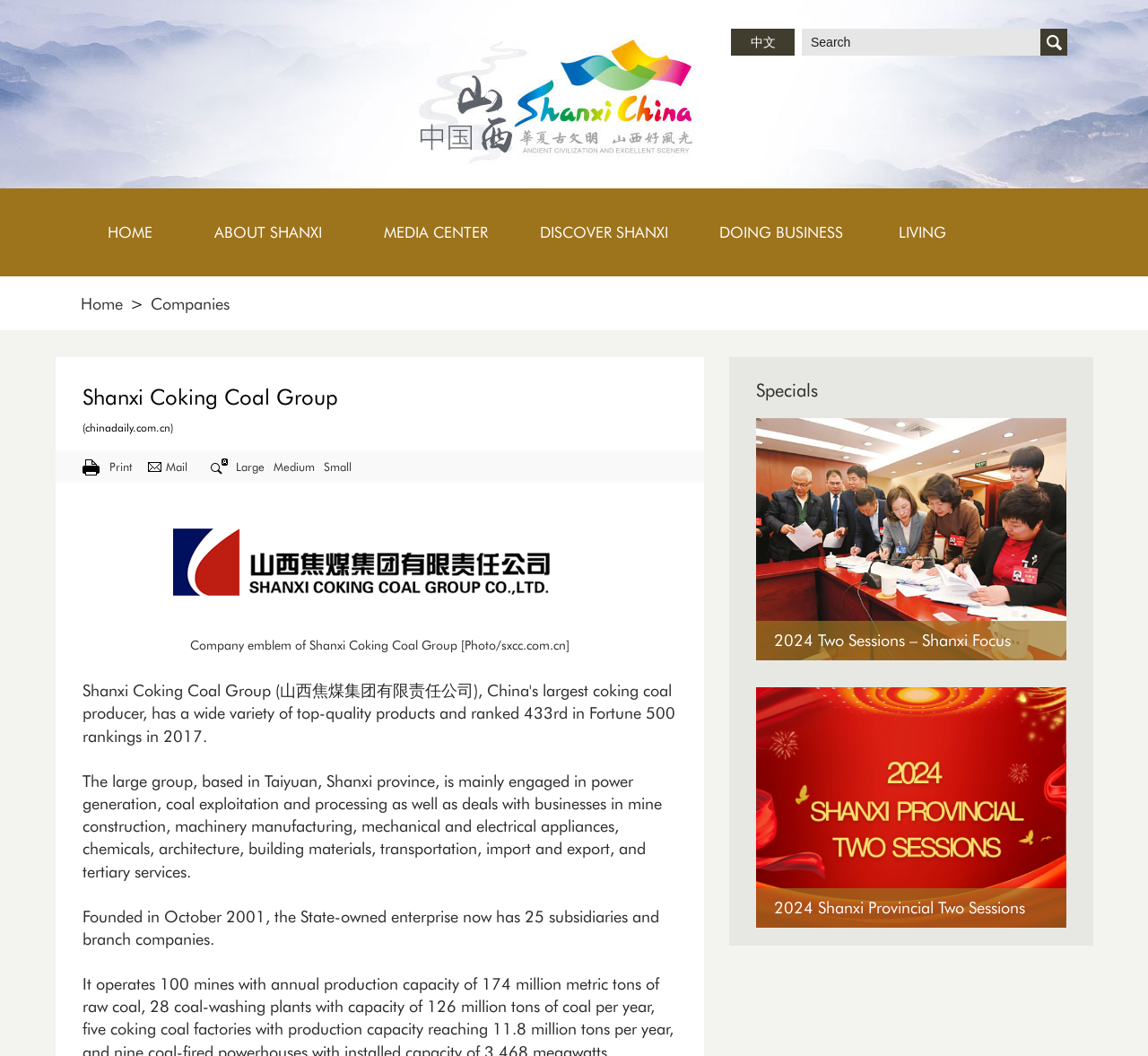Provide the bounding box coordinates of the HTML element this sentence describes: "Get A Quote". The bounding box coordinates consist of four float numbers between 0 and 1, i.e., [left, top, right, bottom].

None